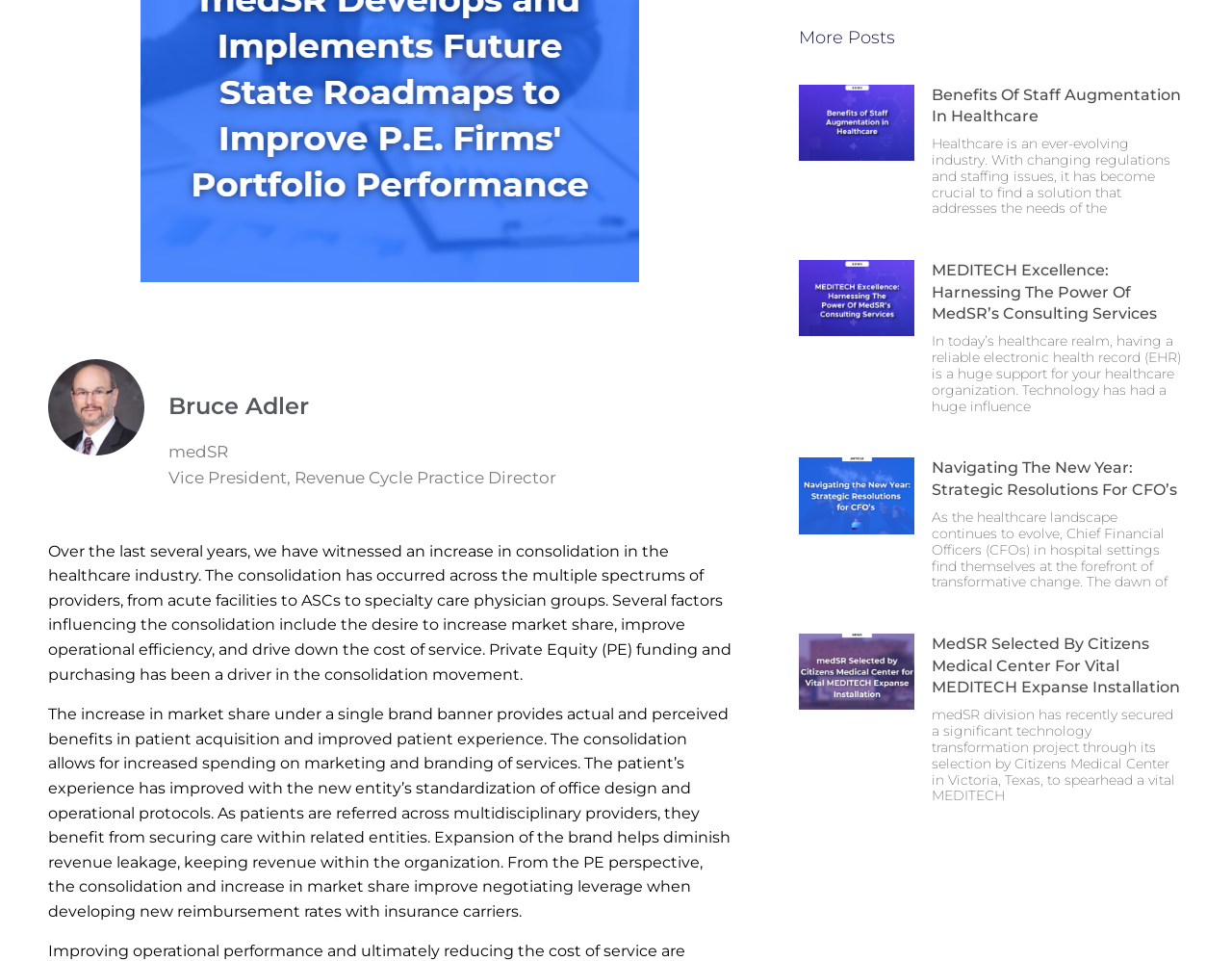Identify the coordinates of the bounding box for the element described below: "Bruce Adler". Return the coordinates as four float numbers between 0 and 1: [left, top, right, bottom].

[0.137, 0.406, 0.594, 0.439]